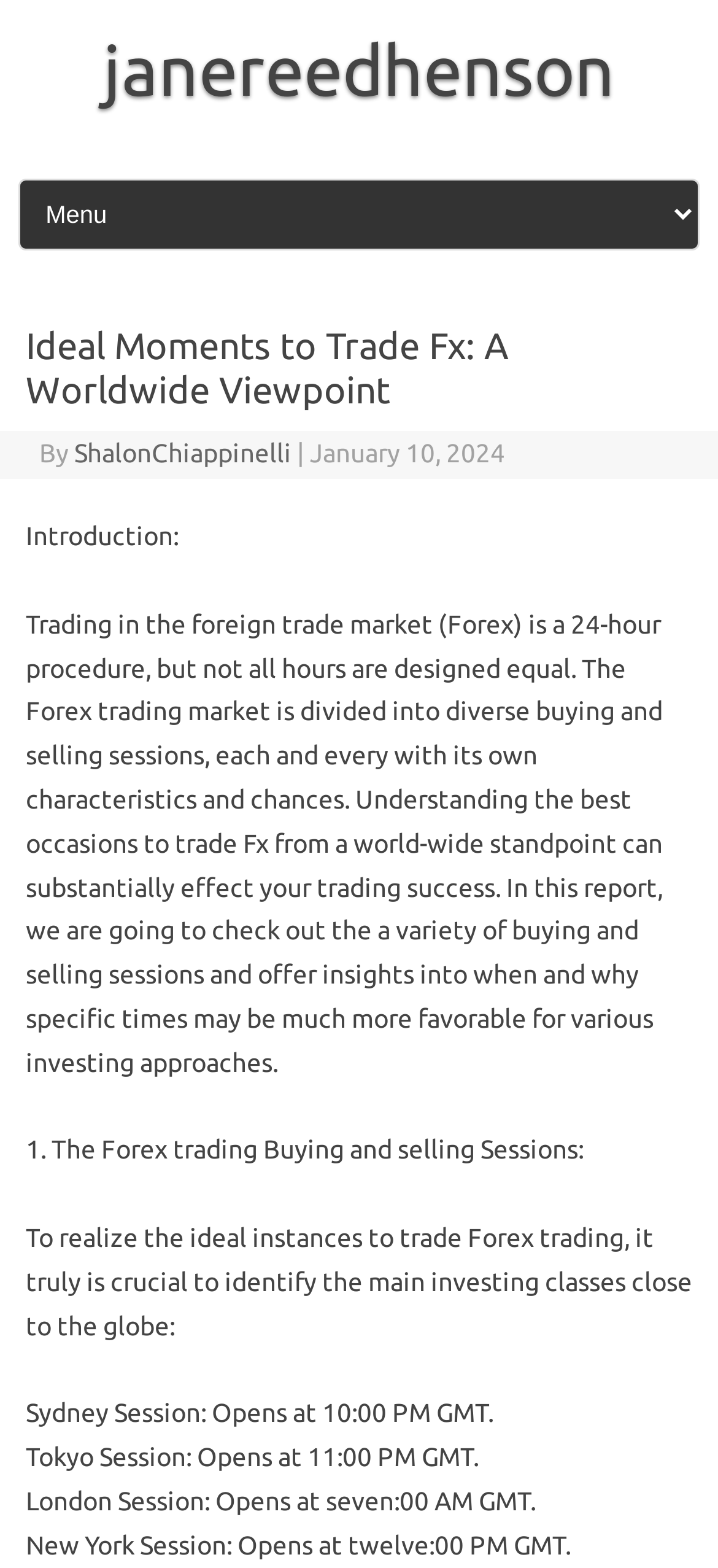Can you give a comprehensive explanation to the question given the content of the image?
What is the author of the article?

The author of the article can be found in the header section, where it says 'By ShalonChiappinelli'. This indicates that Shalon Chiappinelli is the author of the article.